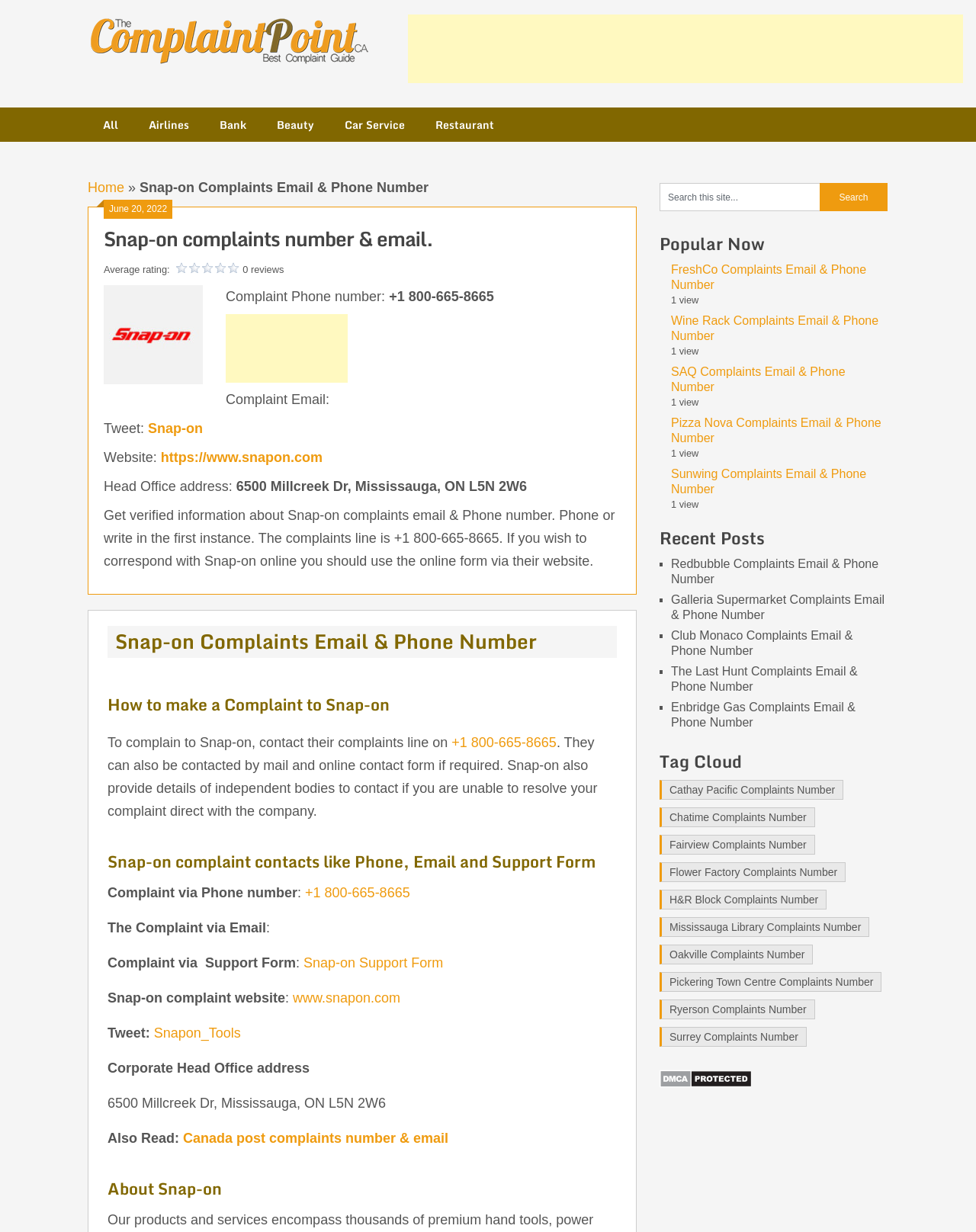Determine the bounding box coordinates of the section I need to click to execute the following instruction: "Click the 'Logo' link". Provide the coordinates as four float numbers between 0 and 1, i.e., [left, top, right, bottom].

[0.09, 0.044, 0.379, 0.054]